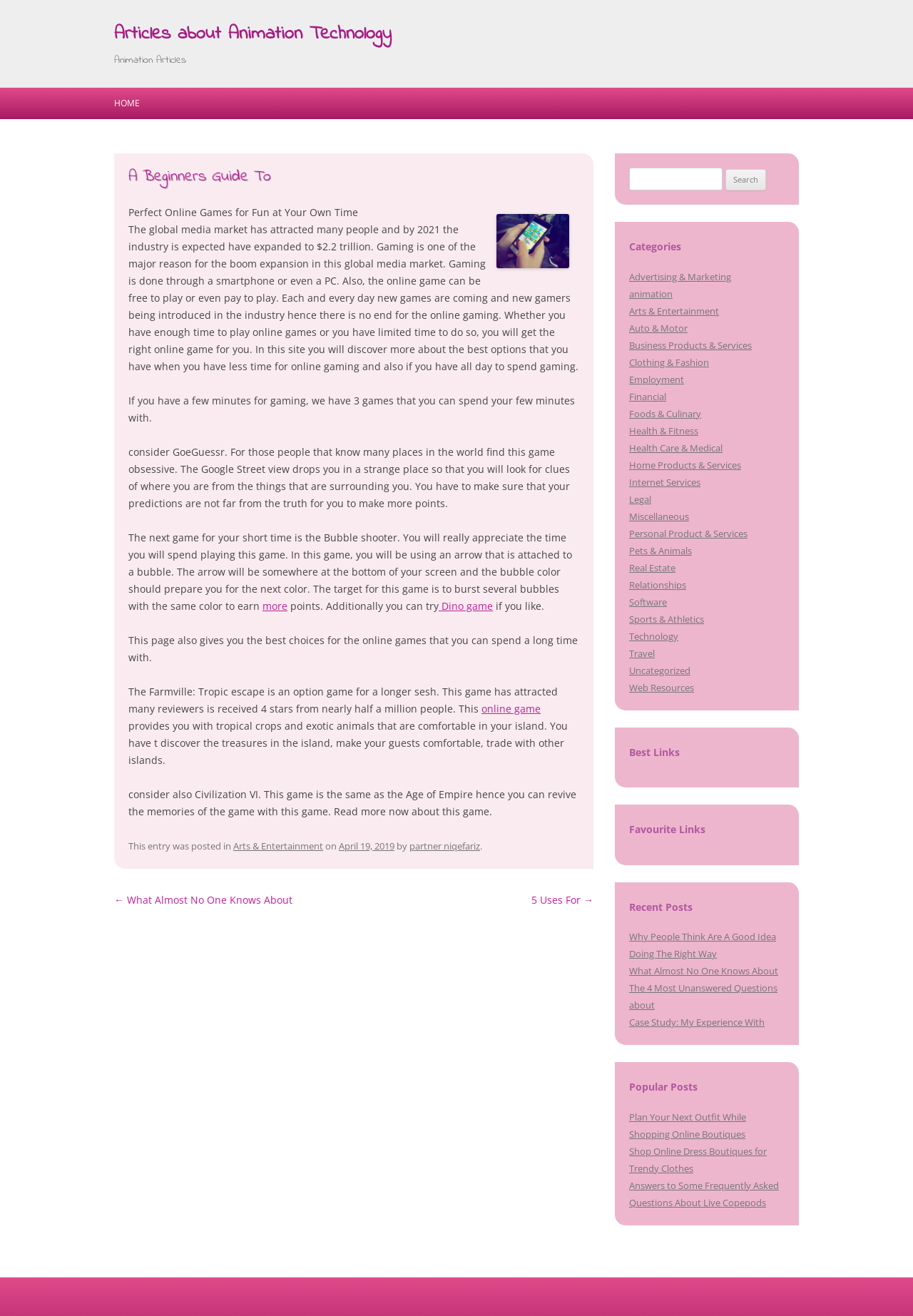Pinpoint the bounding box coordinates for the area that should be clicked to perform the following instruction: "Visit the Dino game page".

[0.48, 0.455, 0.54, 0.465]